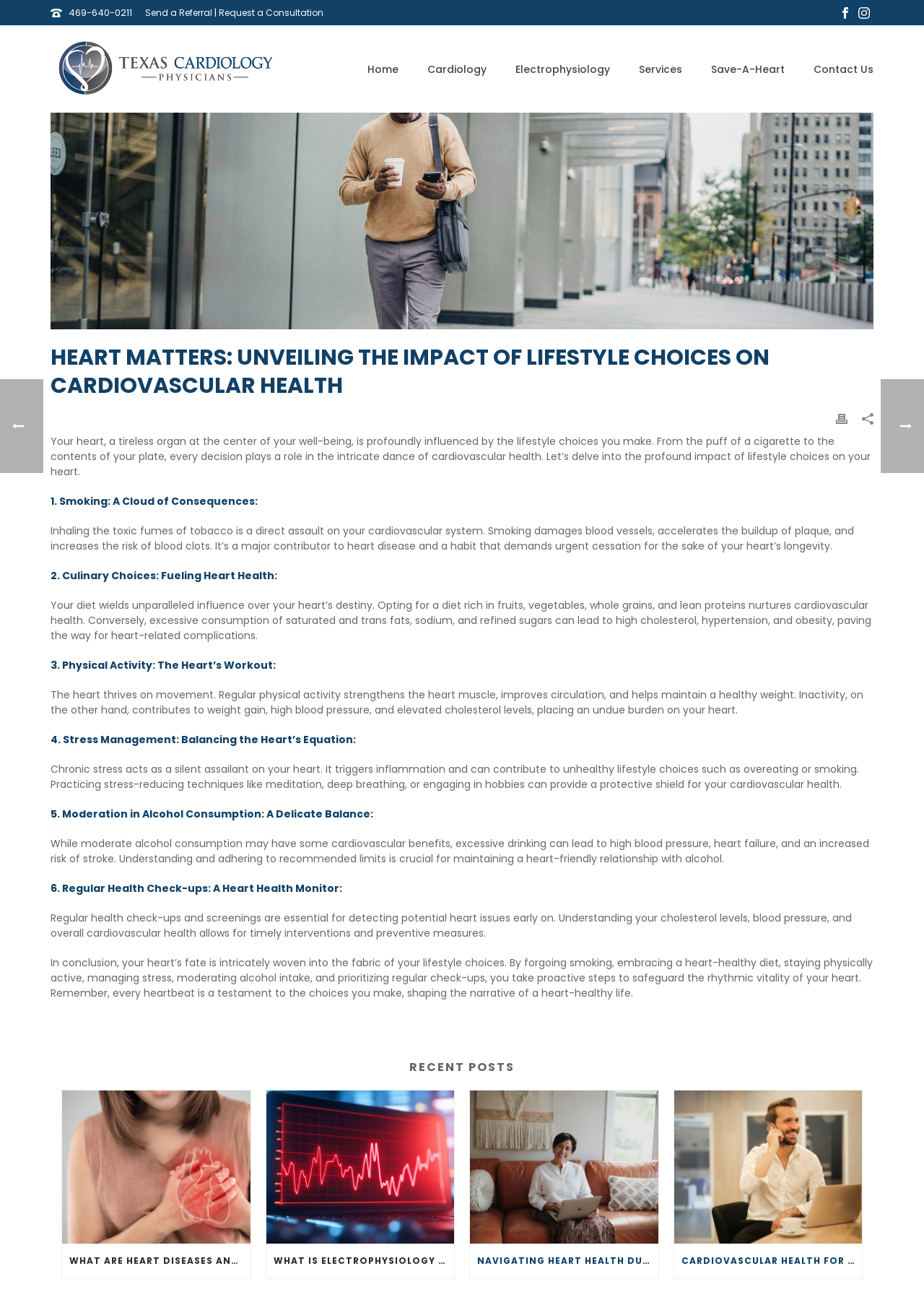What is the purpose of regular health check-ups?
Using the image, answer in one word or phrase.

Detecting potential heart issues early on